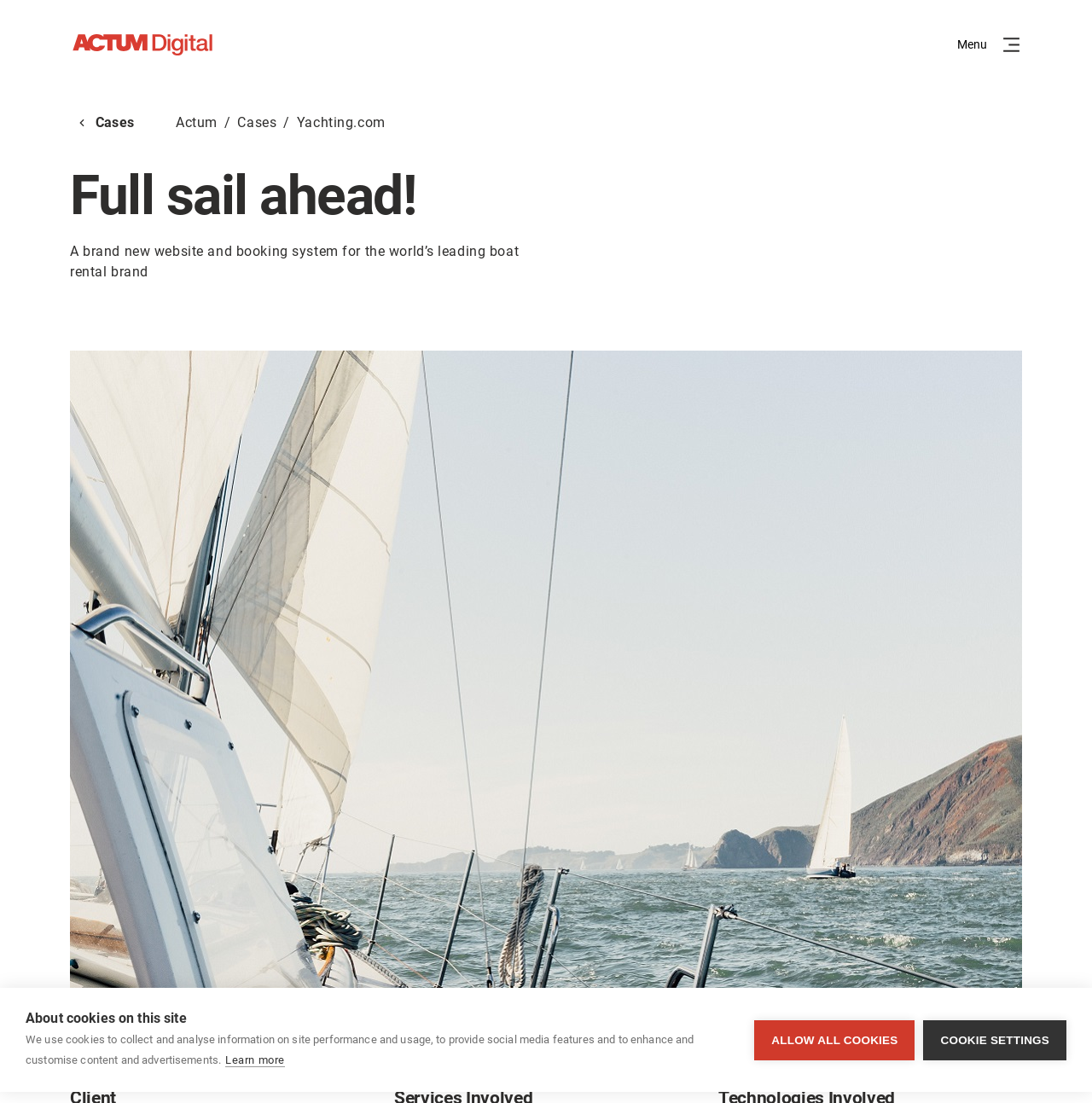Identify and provide the text content of the webpage's primary headline.

Full sail ahead!